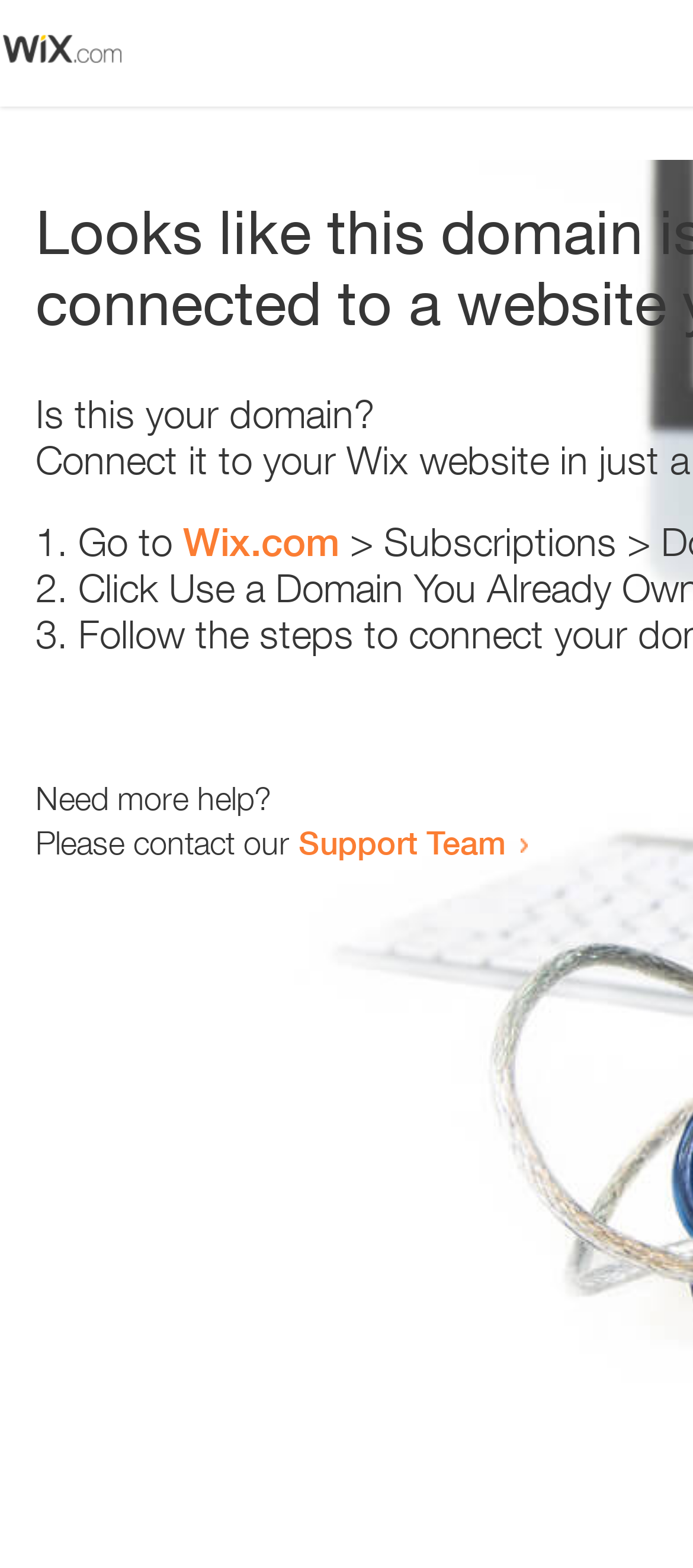Who to contact for more help?
Please provide a full and detailed response to the question.

The question is asking about who to contact for more help. Upon examining the webpage, we can see a link 'Support Team' which is likely the team to contact for more help.